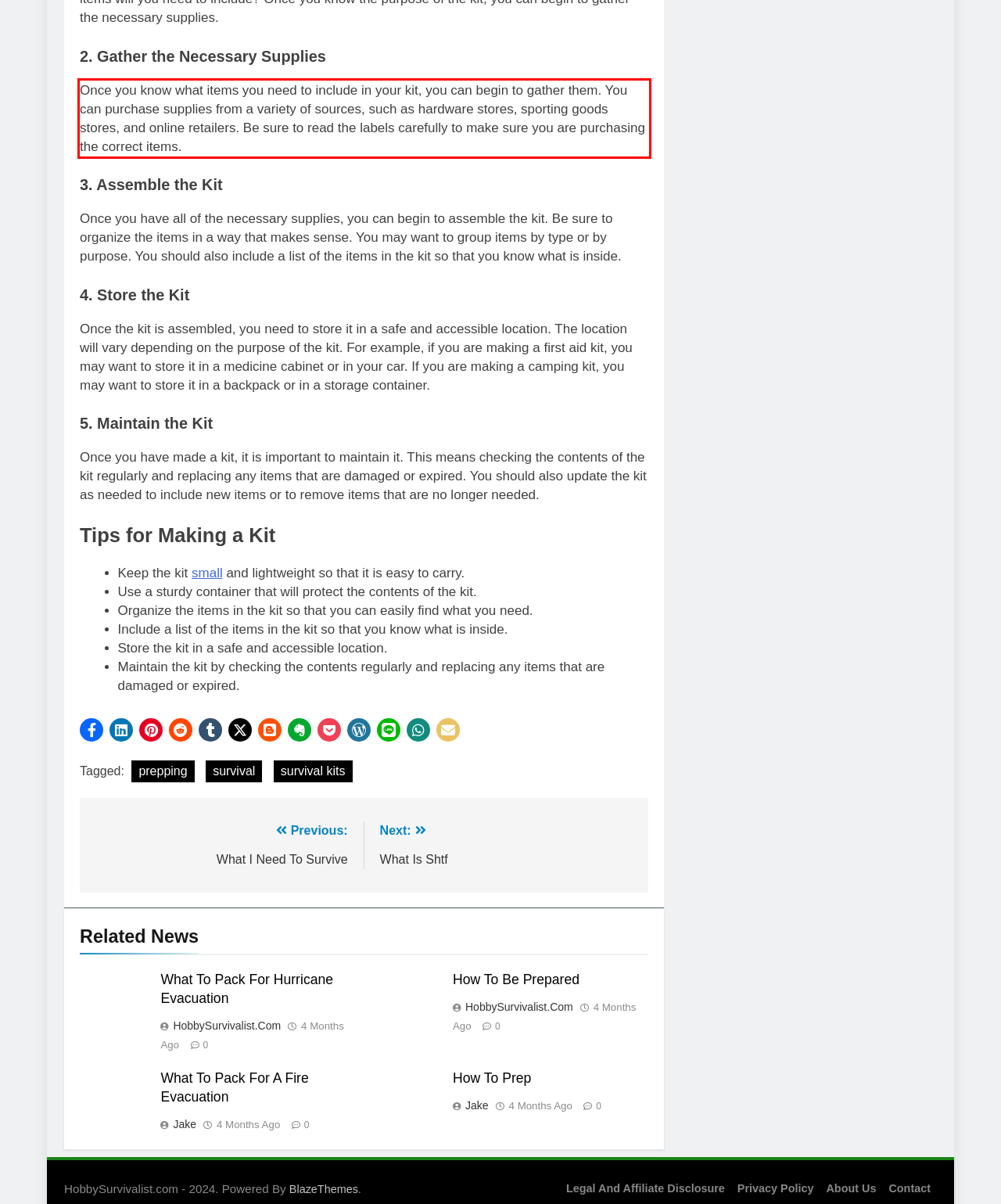Locate the red bounding box in the provided webpage screenshot and use OCR to determine the text content inside it.

Once you know what items you need to include in your kit, you can begin to gather them. You can purchase supplies from a variety of sources, such as hardware stores, sporting goods stores, and online retailers. Be sure to read the labels carefully to make sure you are purchasing the correct items.